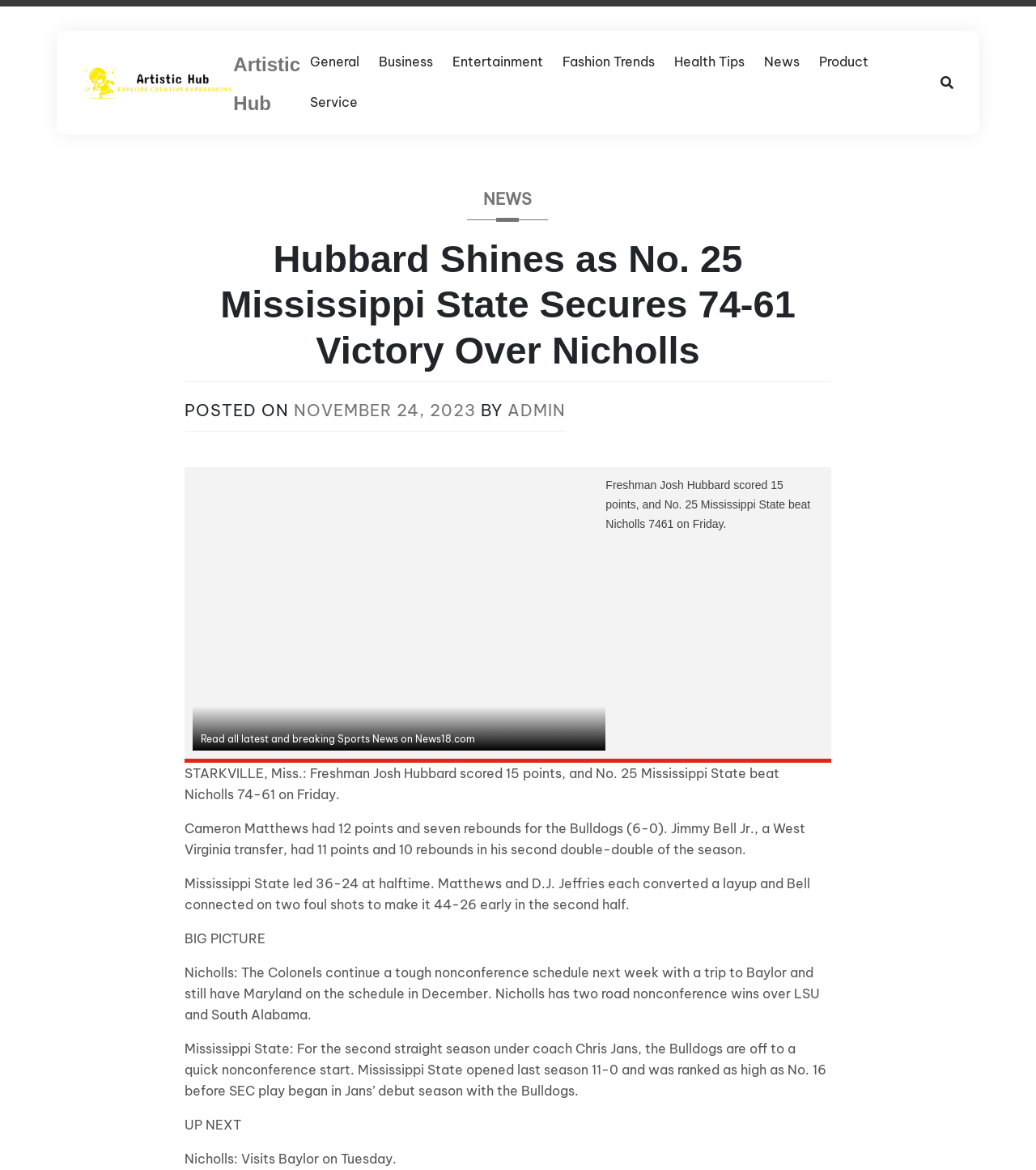Respond to the following query with just one word or a short phrase: 
What is the score of the Mississippi State vs Nicholls game?

74-61